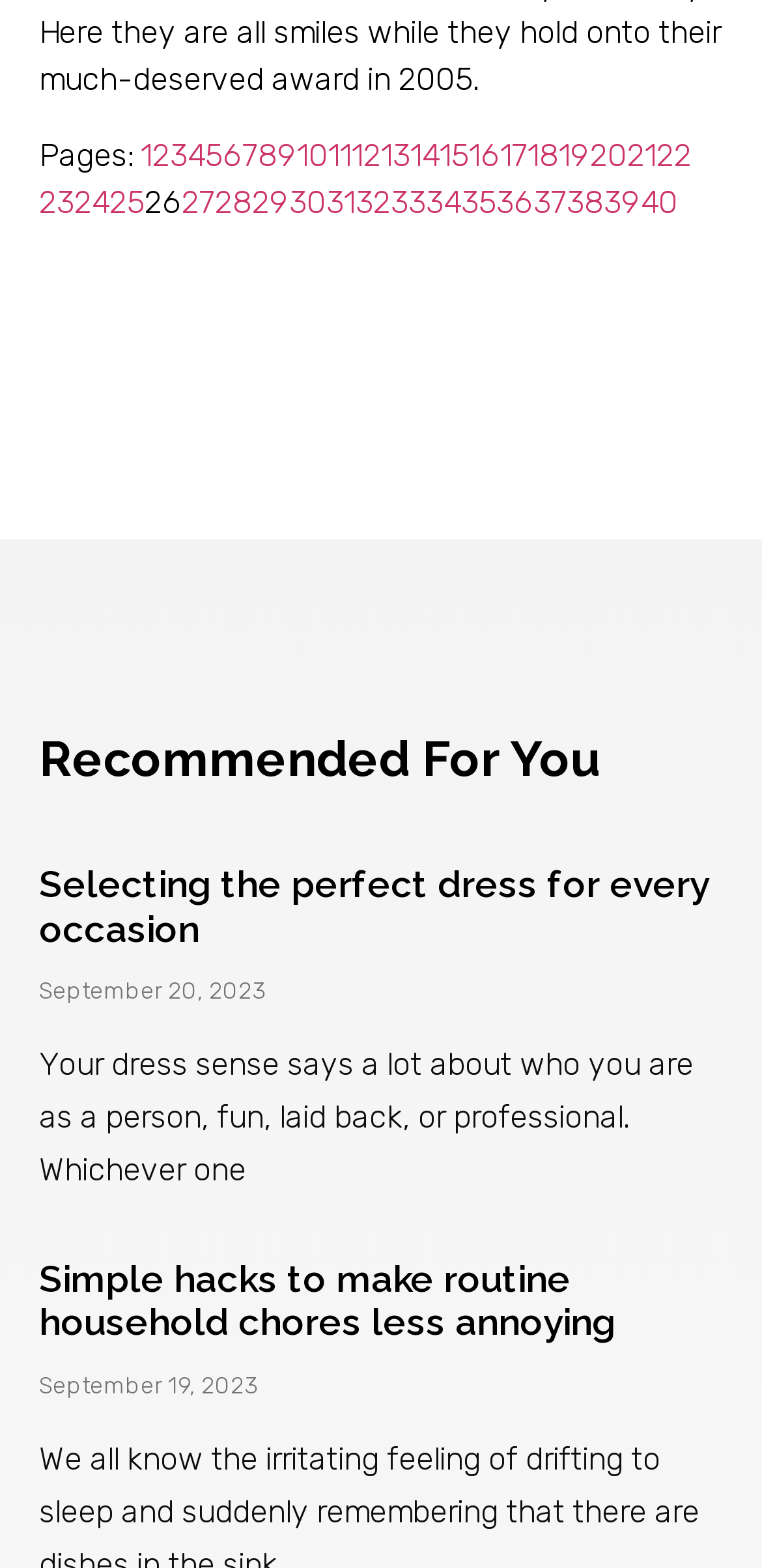Given the description: "Page 33", determine the bounding box coordinates of the UI element. The coordinates should be formatted as four float numbers between 0 and 1, [left, top, right, bottom].

[0.513, 0.117, 0.559, 0.141]